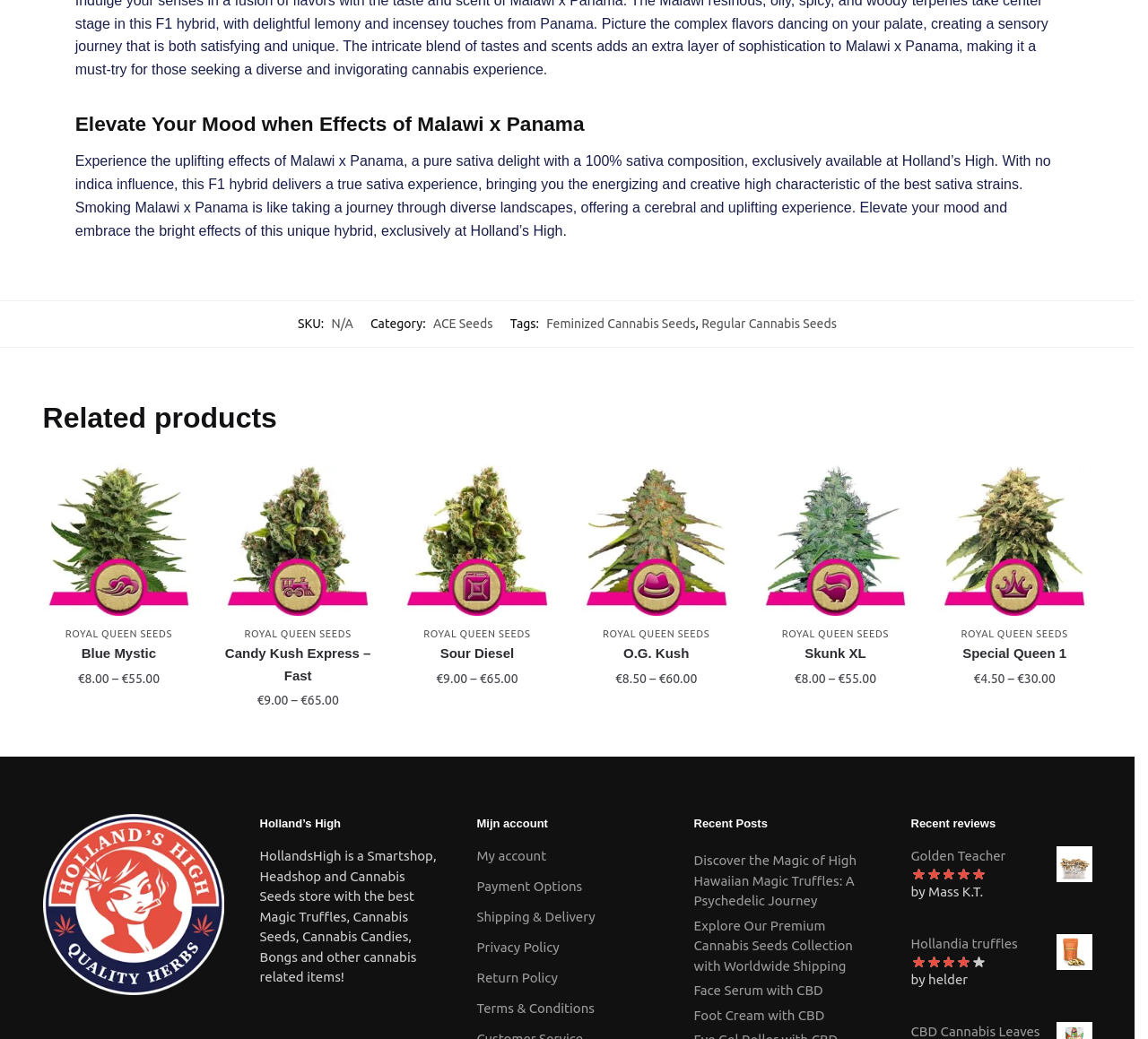What is the category of the product?
Look at the image and respond with a one-word or short phrase answer.

ACE Seeds